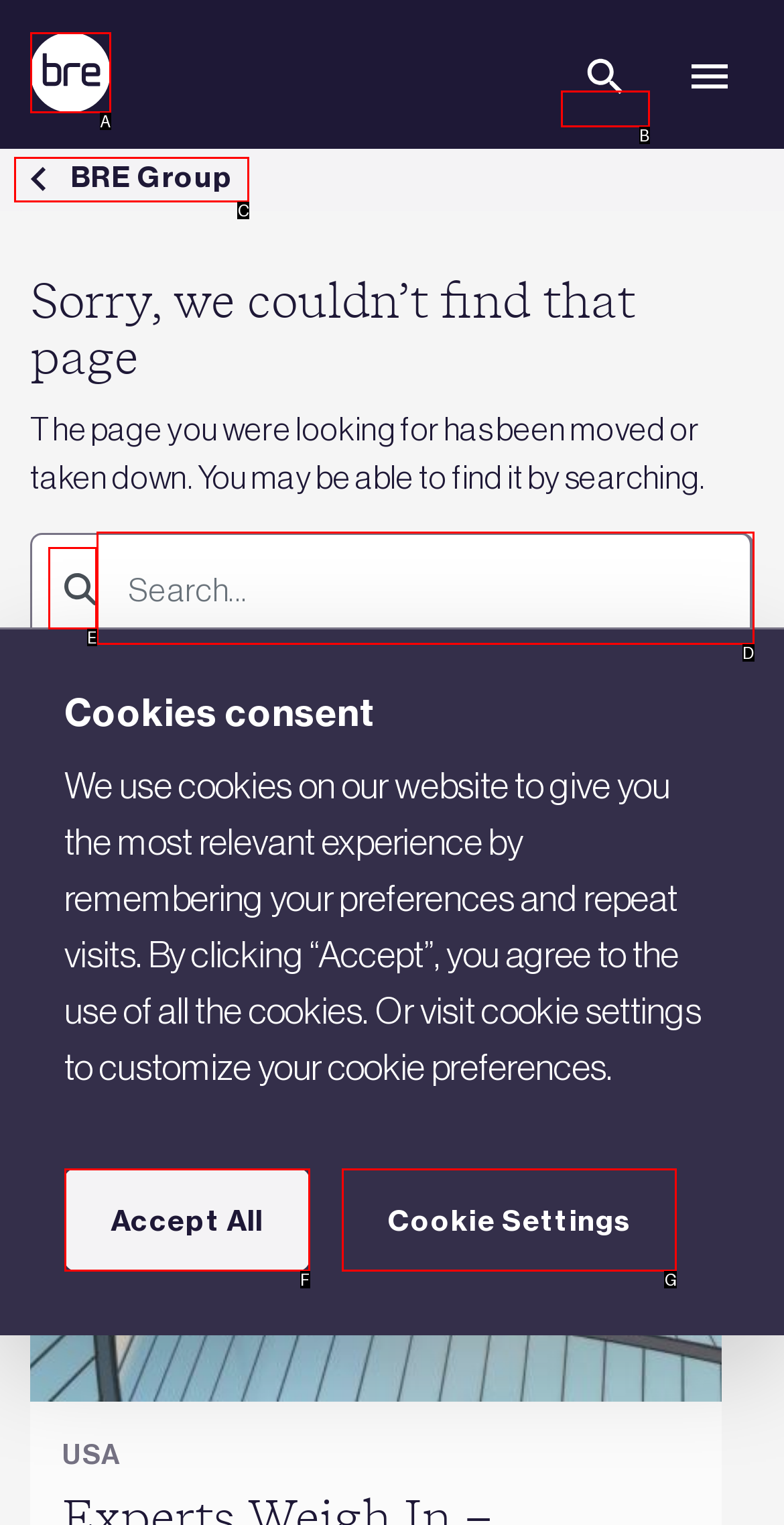Select the letter that aligns with the description: aria-label="Search". Answer with the letter of the selected option directly.

E